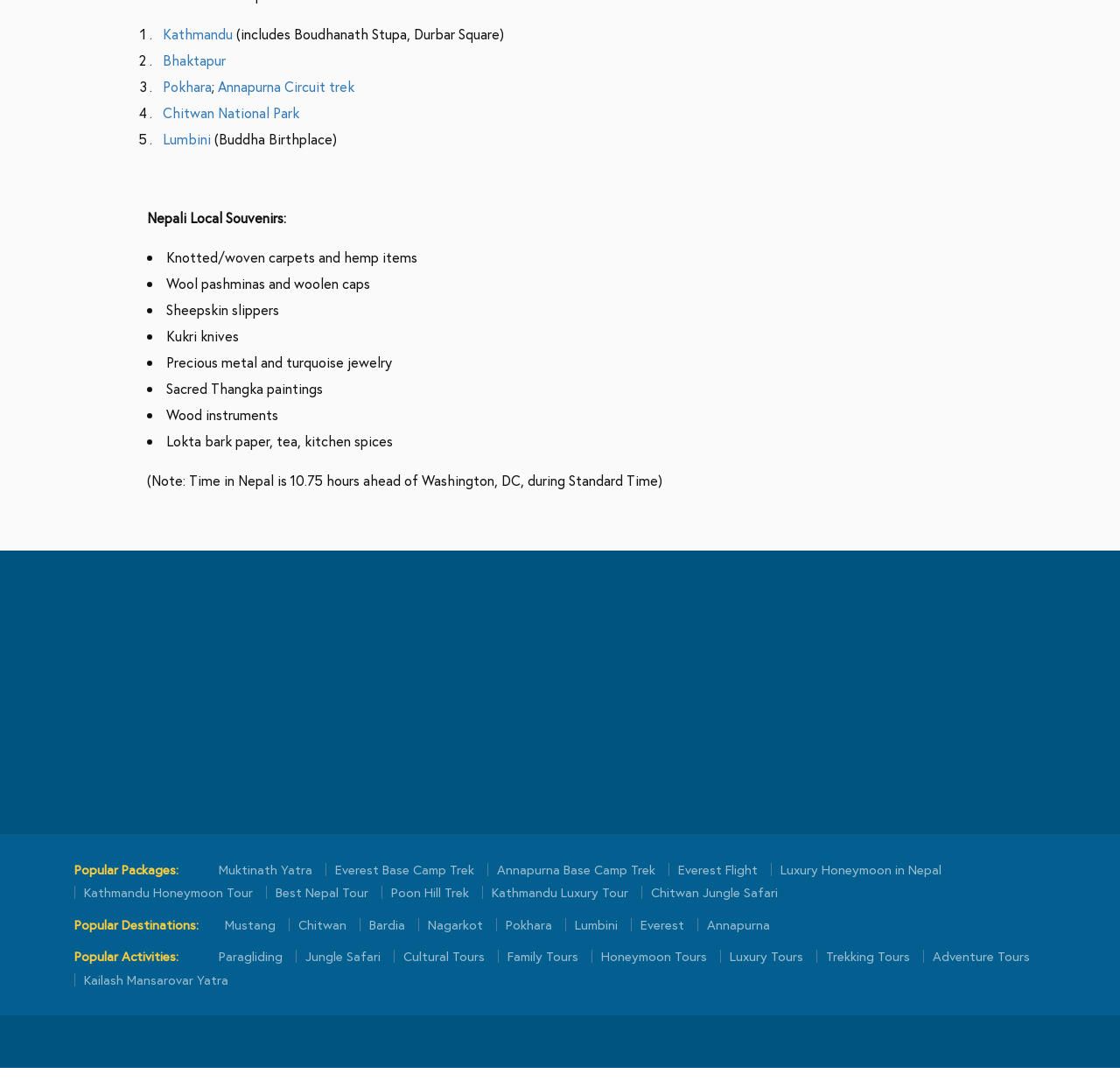Look at the image and give a detailed response to the following question: What is the first popular package listed on the webpage?

The webpage lists several popular packages, and the first one listed is Muktinath Yatra, followed by Everest Base Camp Trek, Annapurna Base Camp Trek, and others.